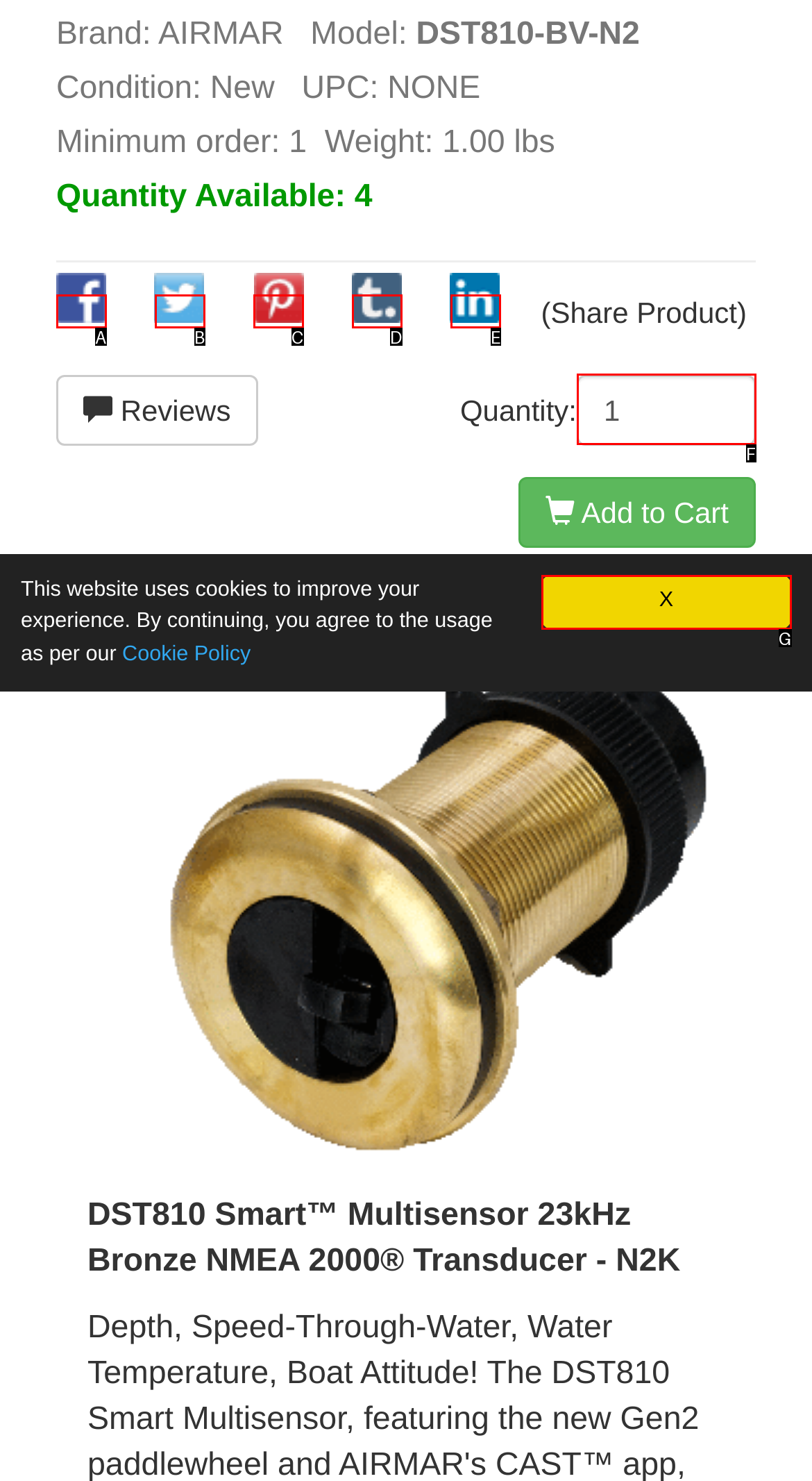Determine which UI element matches this description: input value="1" name="cart_quantity" value="1"
Reply with the appropriate option's letter.

F